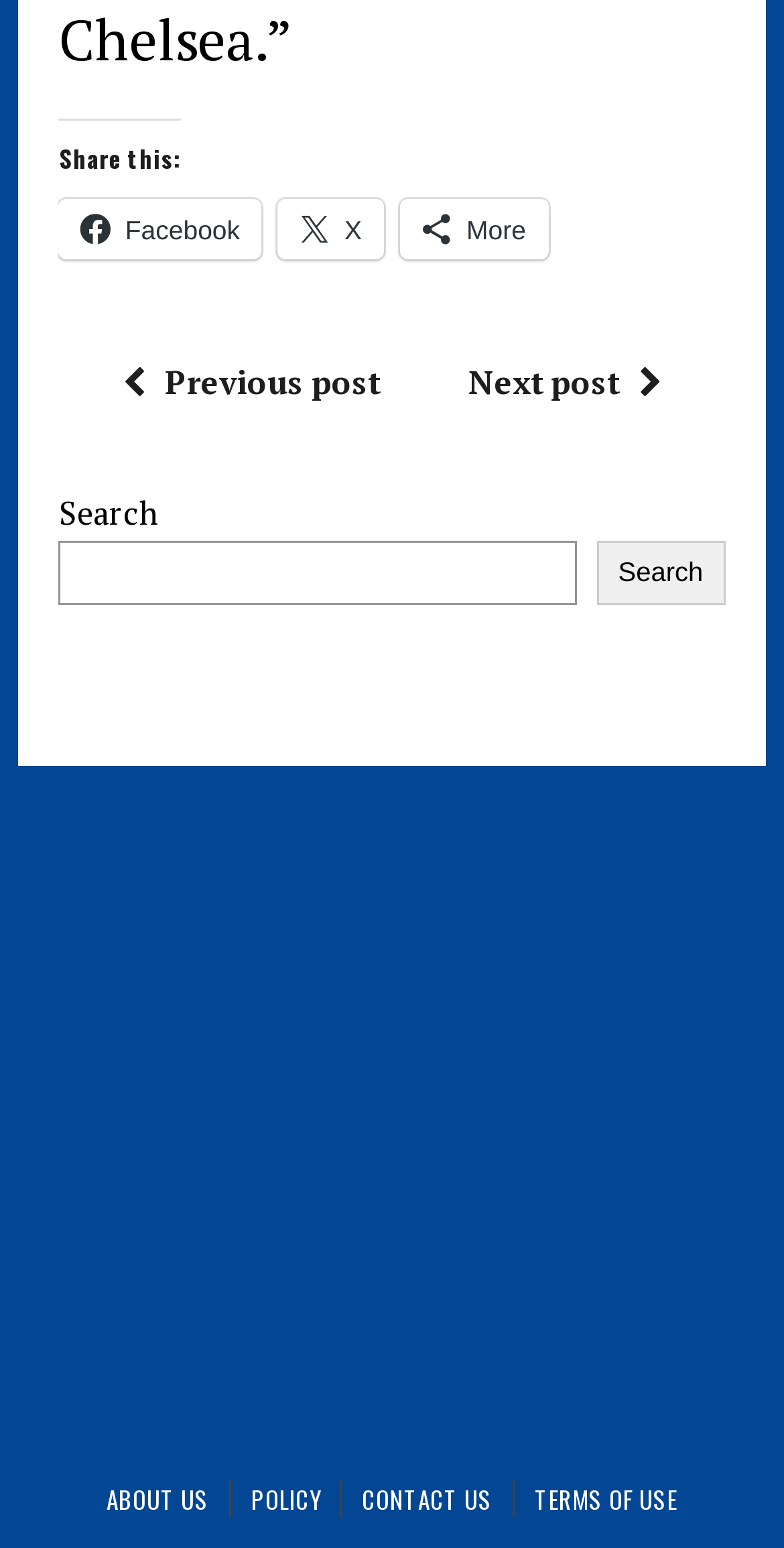What is the position of the search box?
Please describe in detail the information shown in the image to answer the question.

The search box is located below the social media sharing options, which are positioned at the top of the webpage. The search box is also above the complementary content section.